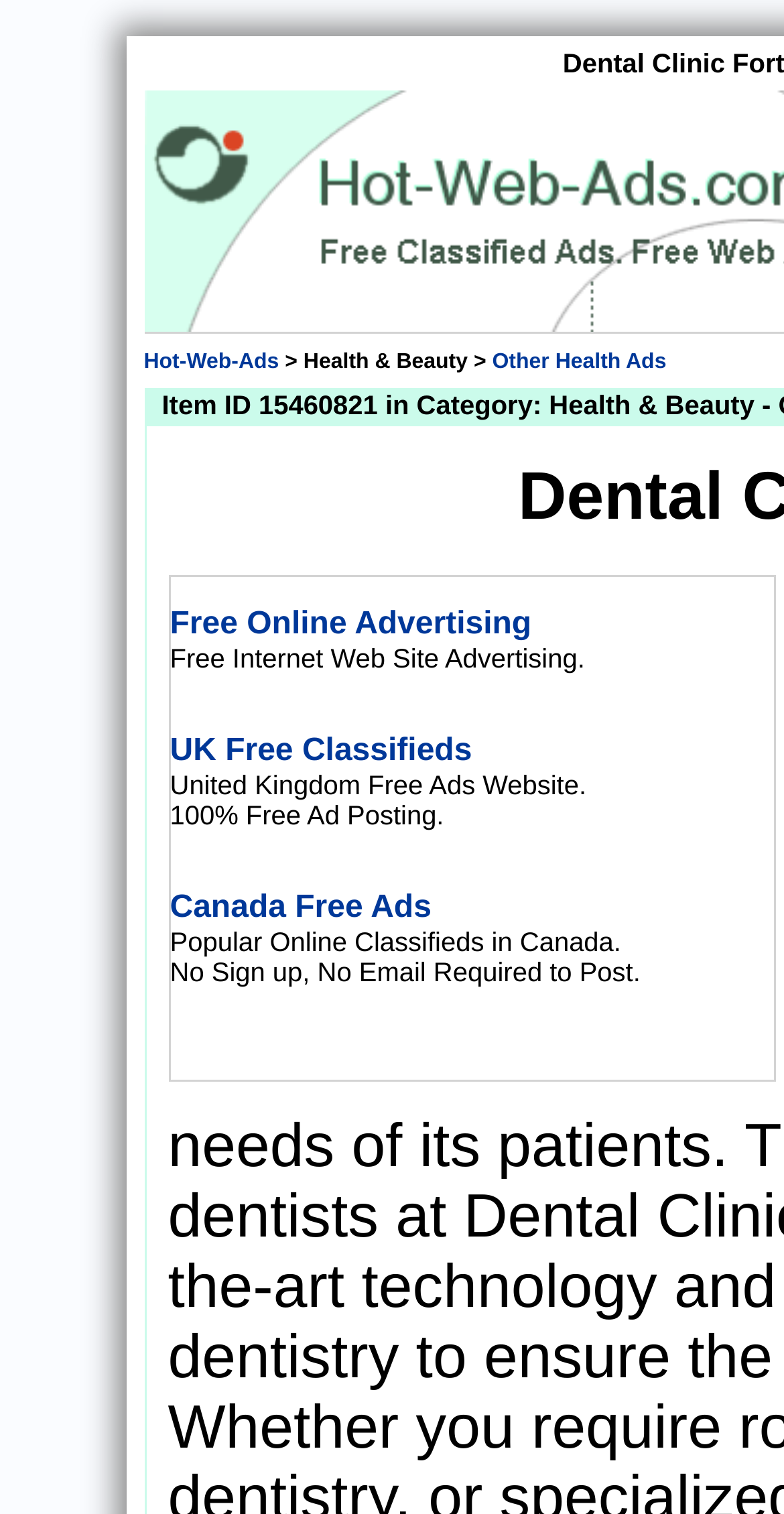Examine the image and give a thorough answer to the following question:
What is the name of the dental clinic?

The name of the dental clinic can be found at the top of the webpage, which is 'Dental Clinic Fort Lauderdale'. This is the main title of the webpage, indicating that the webpage is related to a dental clinic in Fort Lauderdale.